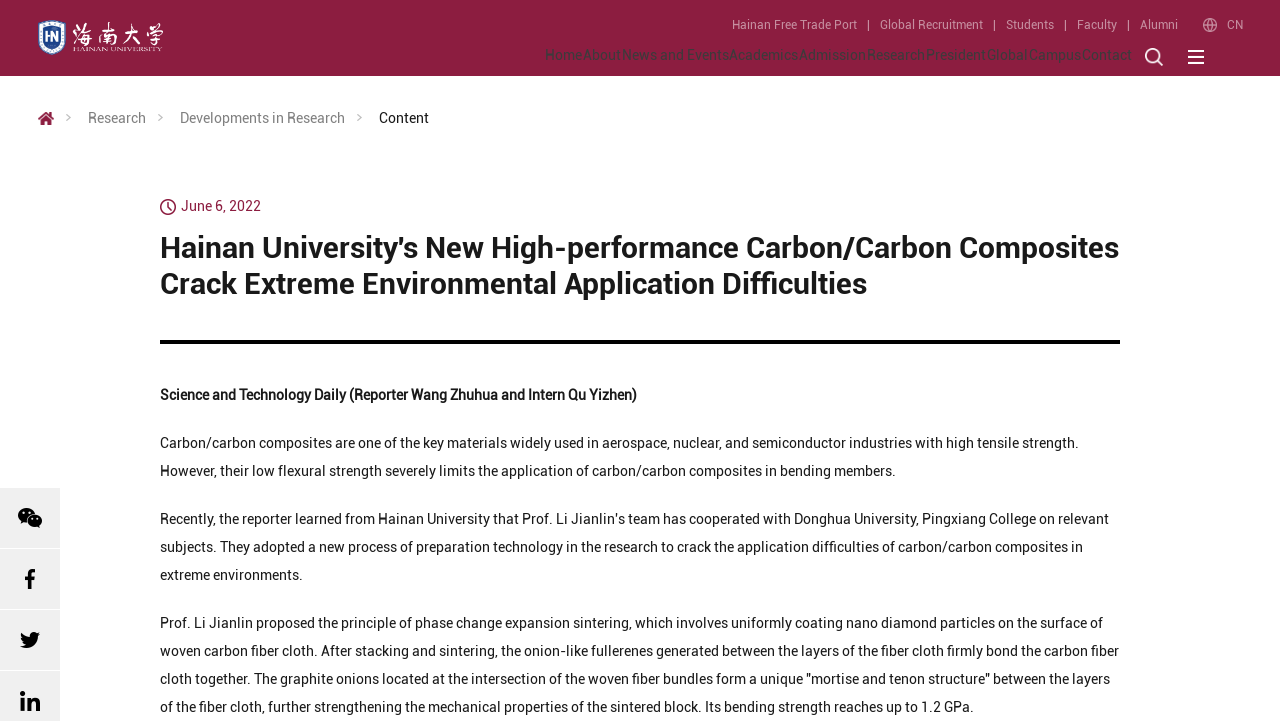Please find the bounding box coordinates of the section that needs to be clicked to achieve this instruction: "Click the 'Research' link".

[0.613, 0.062, 0.678, 0.13]